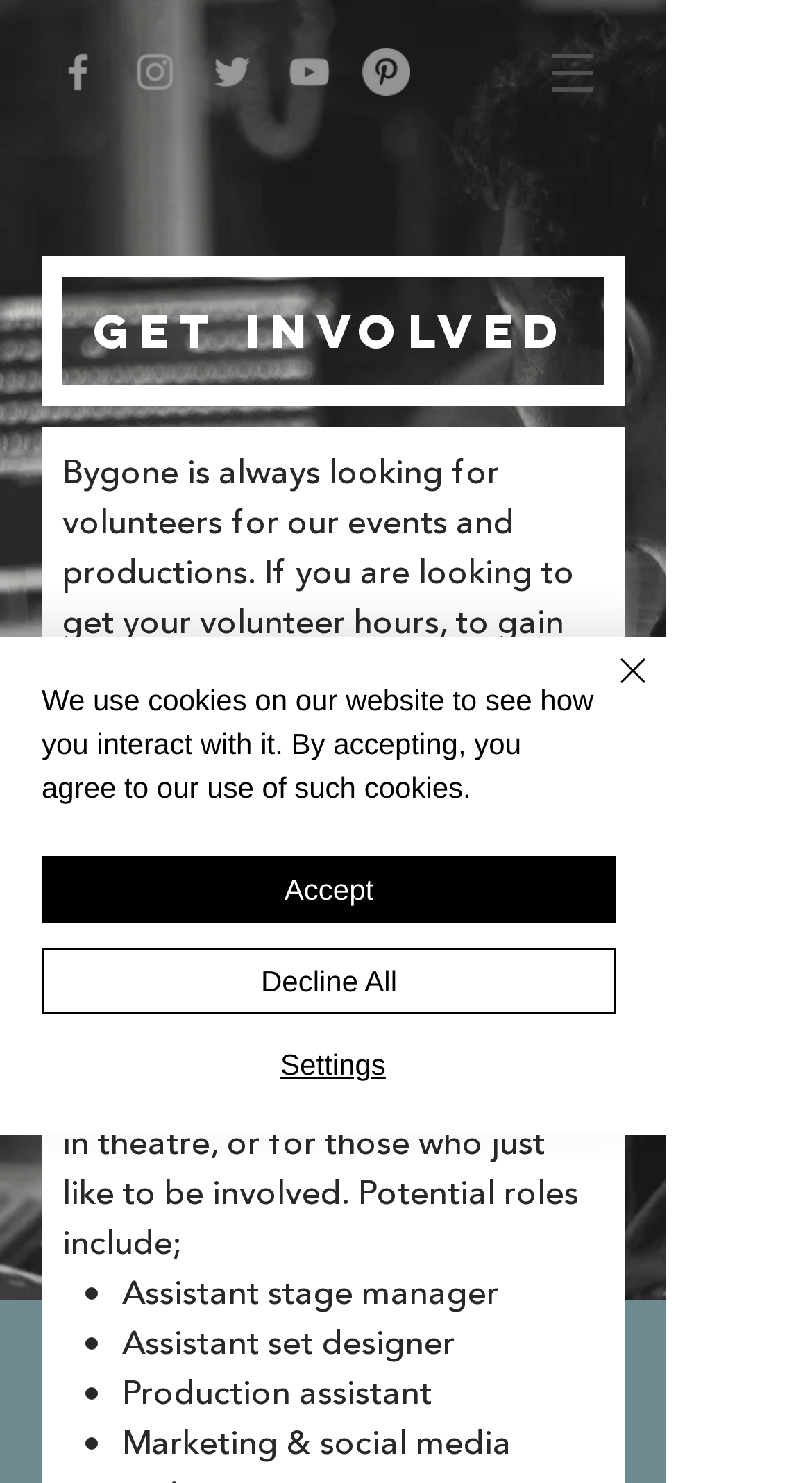What types of social media platforms are available?
Give a one-word or short phrase answer based on the image.

Facebook, Instagram, Twitter, YouTube, Pinterest